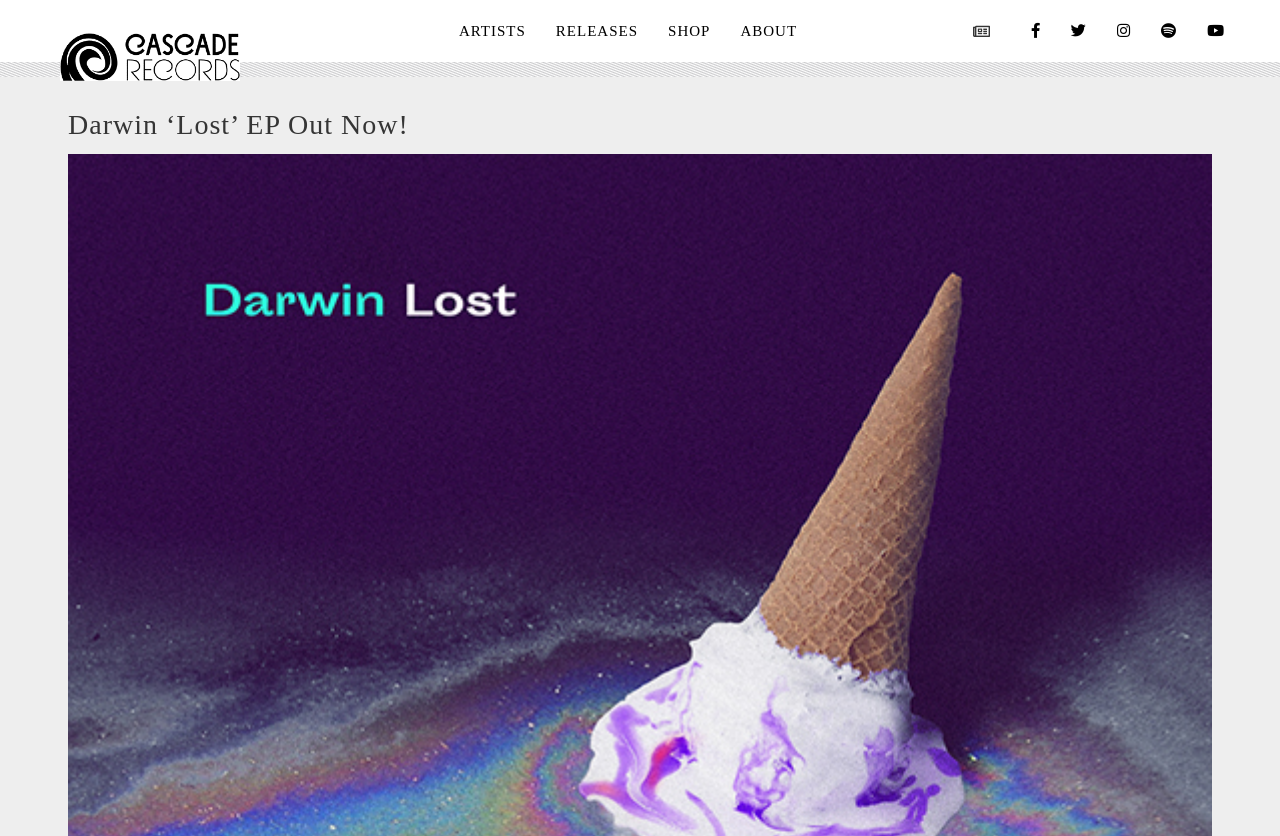What is the name of the EP being promoted?
Look at the image and provide a detailed response to the question.

I found the answer by looking at the main heading of the webpage, which says 'Darwin ‘Lost’ EP Out Now!'. This suggests that 'Lost' is the name of the EP being promoted.